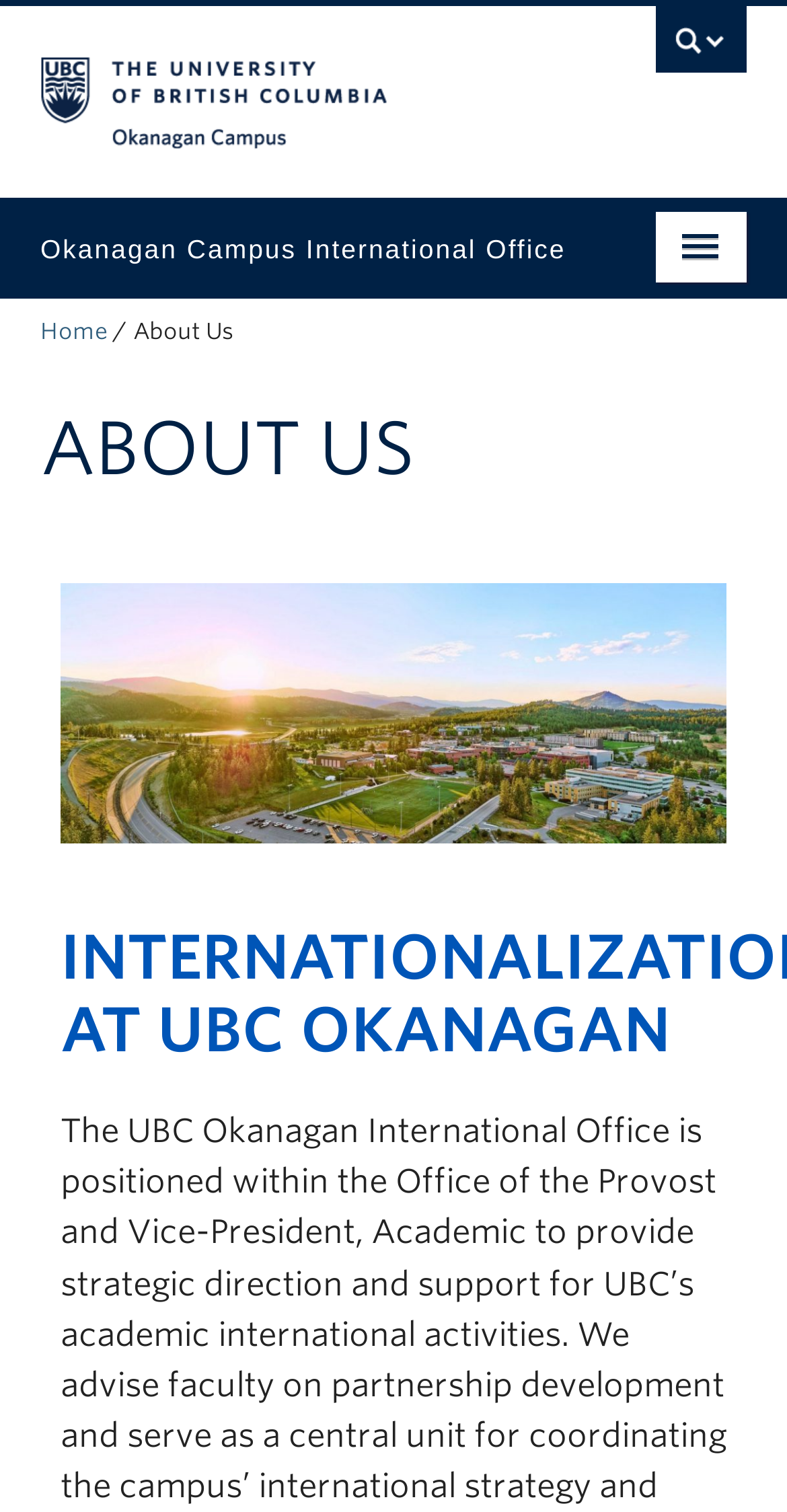Please identify the bounding box coordinates of the region to click in order to complete the task: "Search for something". The coordinates must be four float numbers between 0 and 1, specified as [left, top, right, bottom].

[0.051, 0.04, 0.949, 0.08]